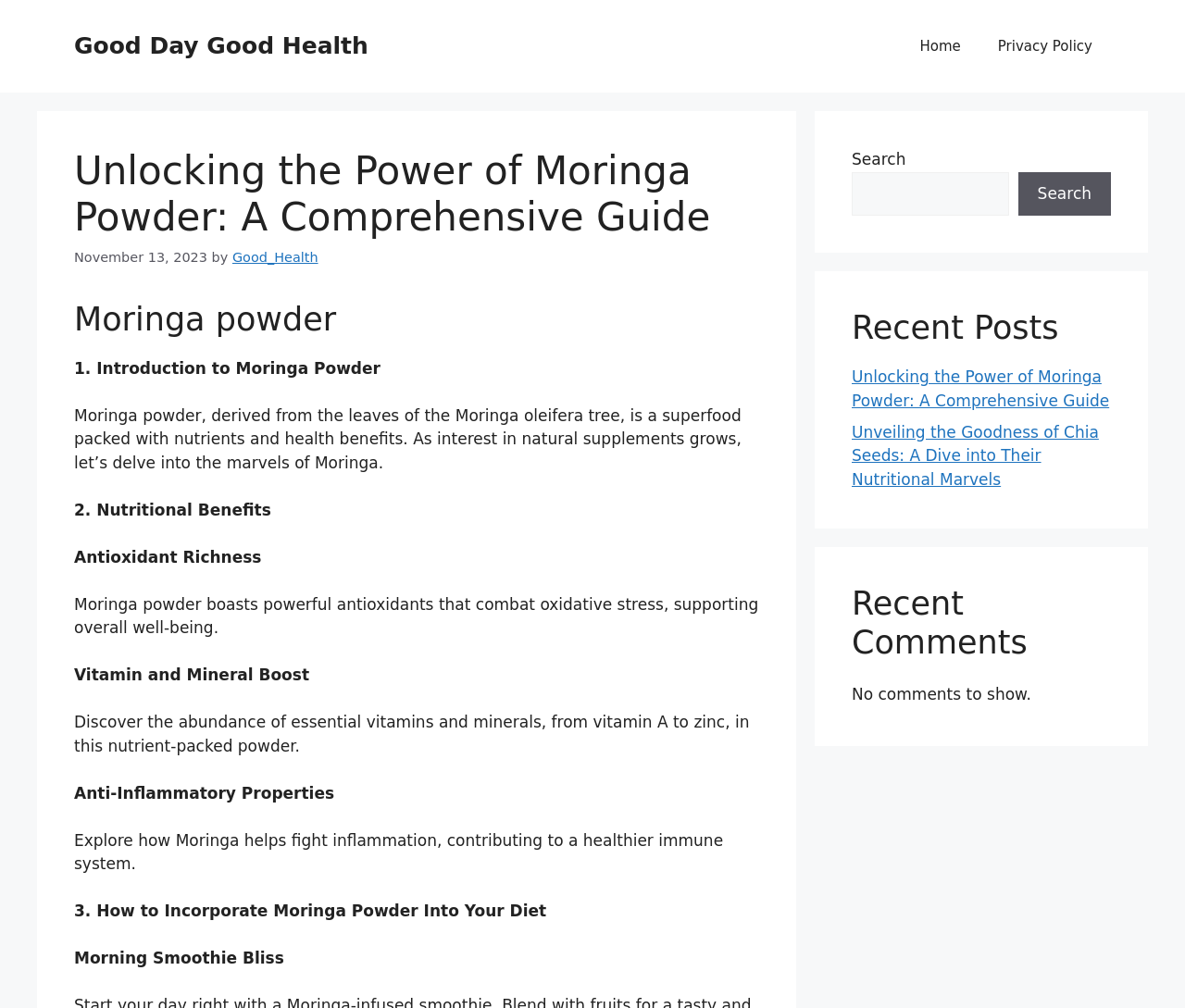Using the element description provided, determine the bounding box coordinates in the format (top-left x, top-left y, bottom-right x, bottom-right y). Ensure that all values are floating point numbers between 0 and 1. Element description: Privacy Policy

[0.826, 0.018, 0.938, 0.073]